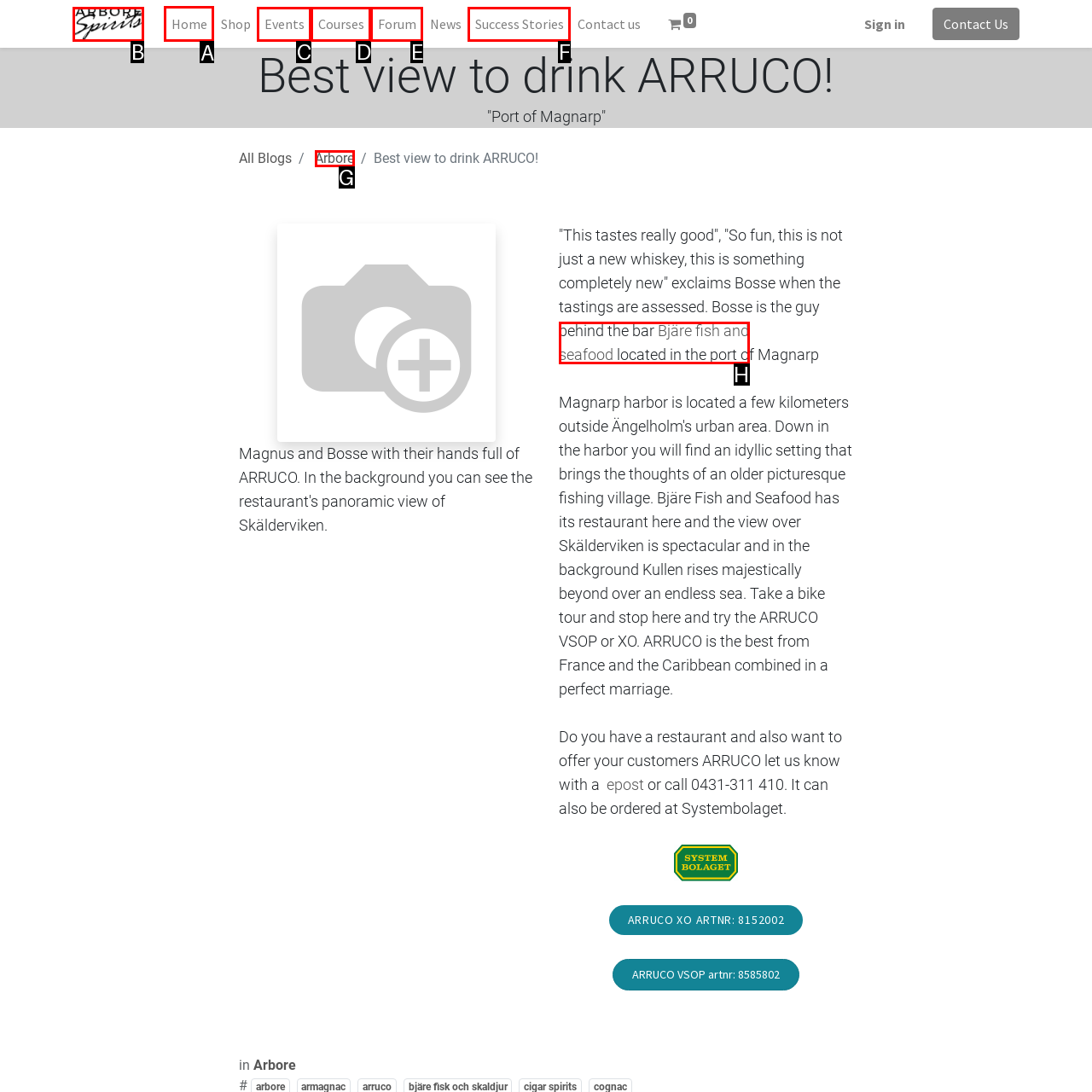Given the task: Go to the Home page, point out the letter of the appropriate UI element from the marked options in the screenshot.

A